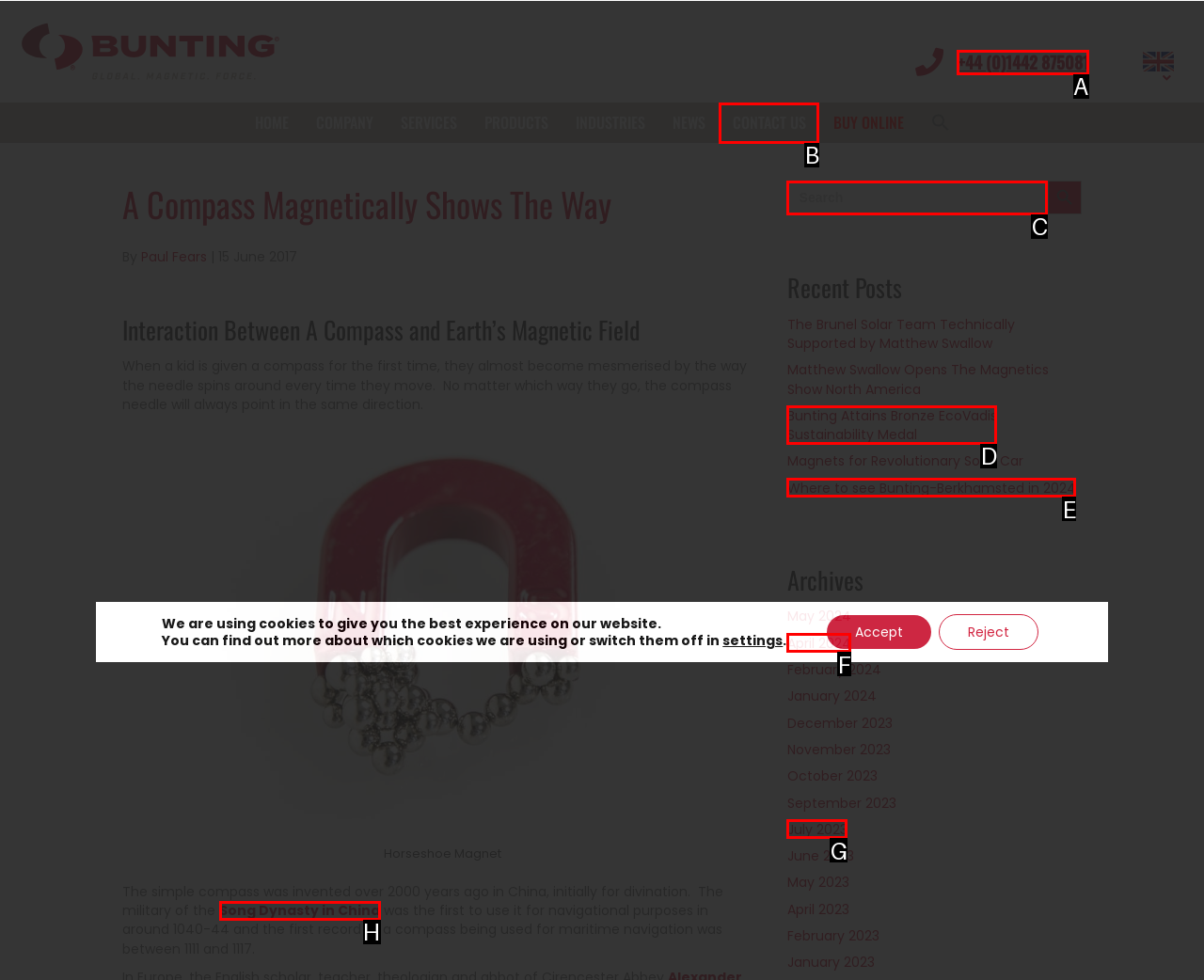Tell me the correct option to click for this task: Call the phone number
Write down the option's letter from the given choices.

A